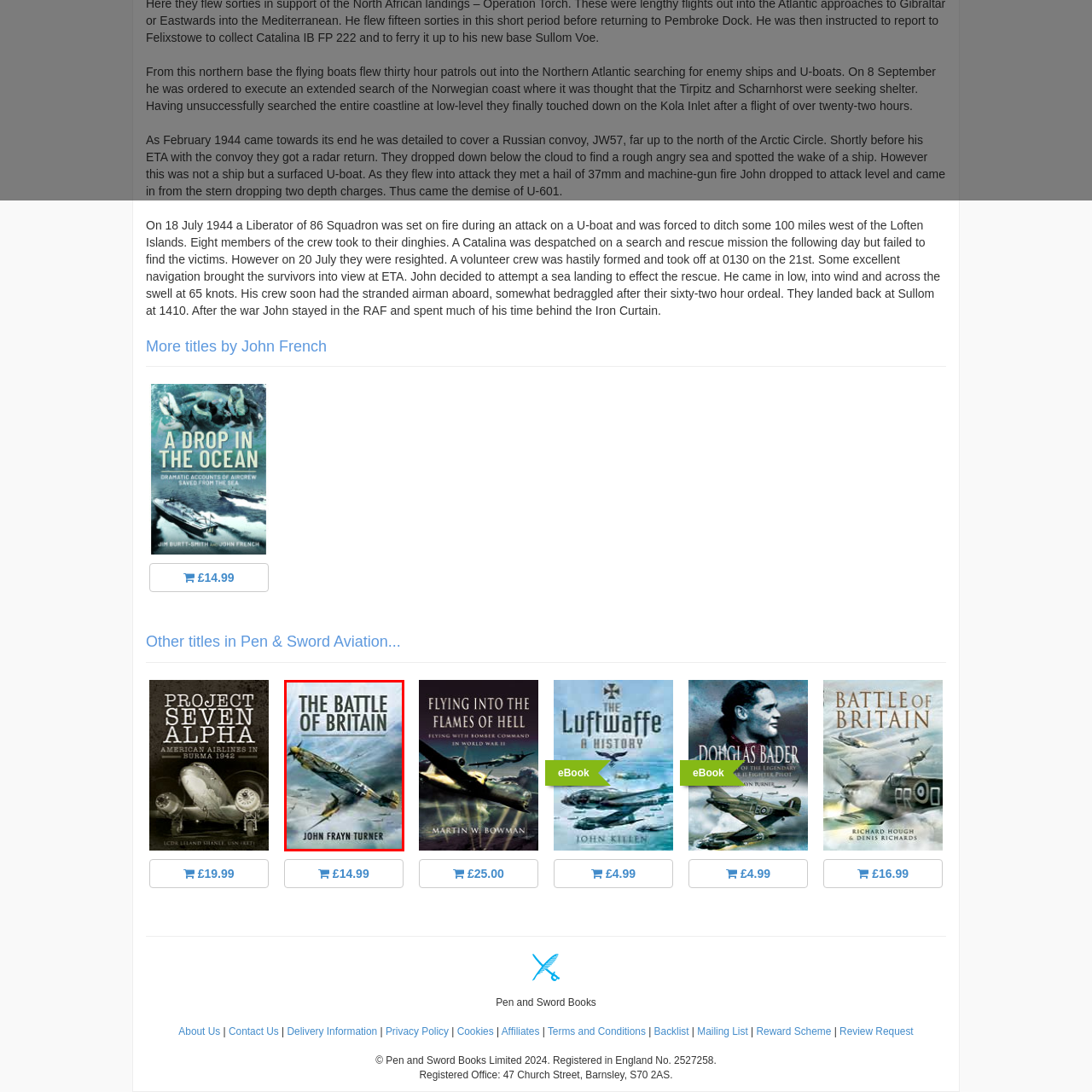Offer a thorough and descriptive summary of the image captured in the red bounding box.

The image features the cover of a book titled "The Battle of Britain," authored by John Frayn Turner. This visually striking cover showcases a dramatic illustration of a WWII aircraft engaged in a fierce aerial duel, capturing the intense atmosphere of one of history's most significant battles. The design combines dynamic imagery with a clear typographic layout, highlighting the title prominently at the top and the author's name at the bottom. This book is likely aimed at readers interested in military history and aviation, offering insights into the strategic and tactical elements of the Battle of Britain.